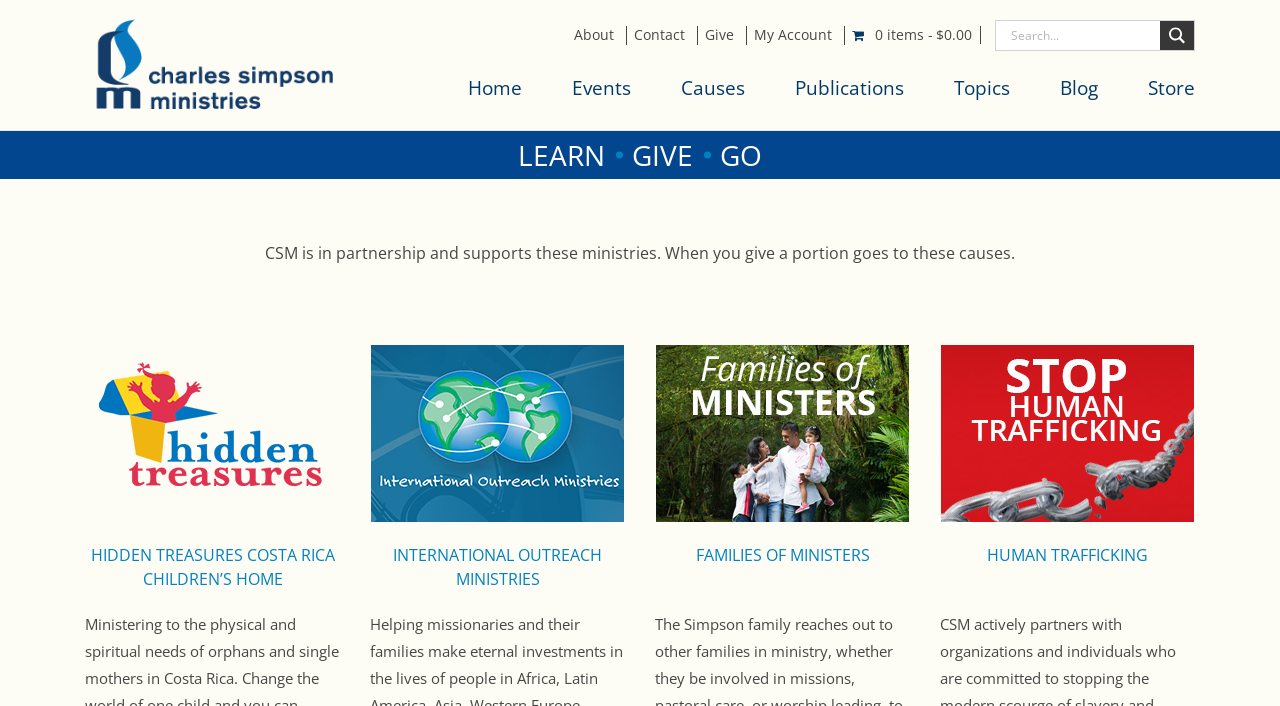Analyze the image and deliver a detailed answer to the question: What is the function of the search magnifier button?

I identified the function of the search magnifier button by considering its position next to the search input field and its icon, which is a common symbol for search. This suggests that the button is used to initiate a search of the website.